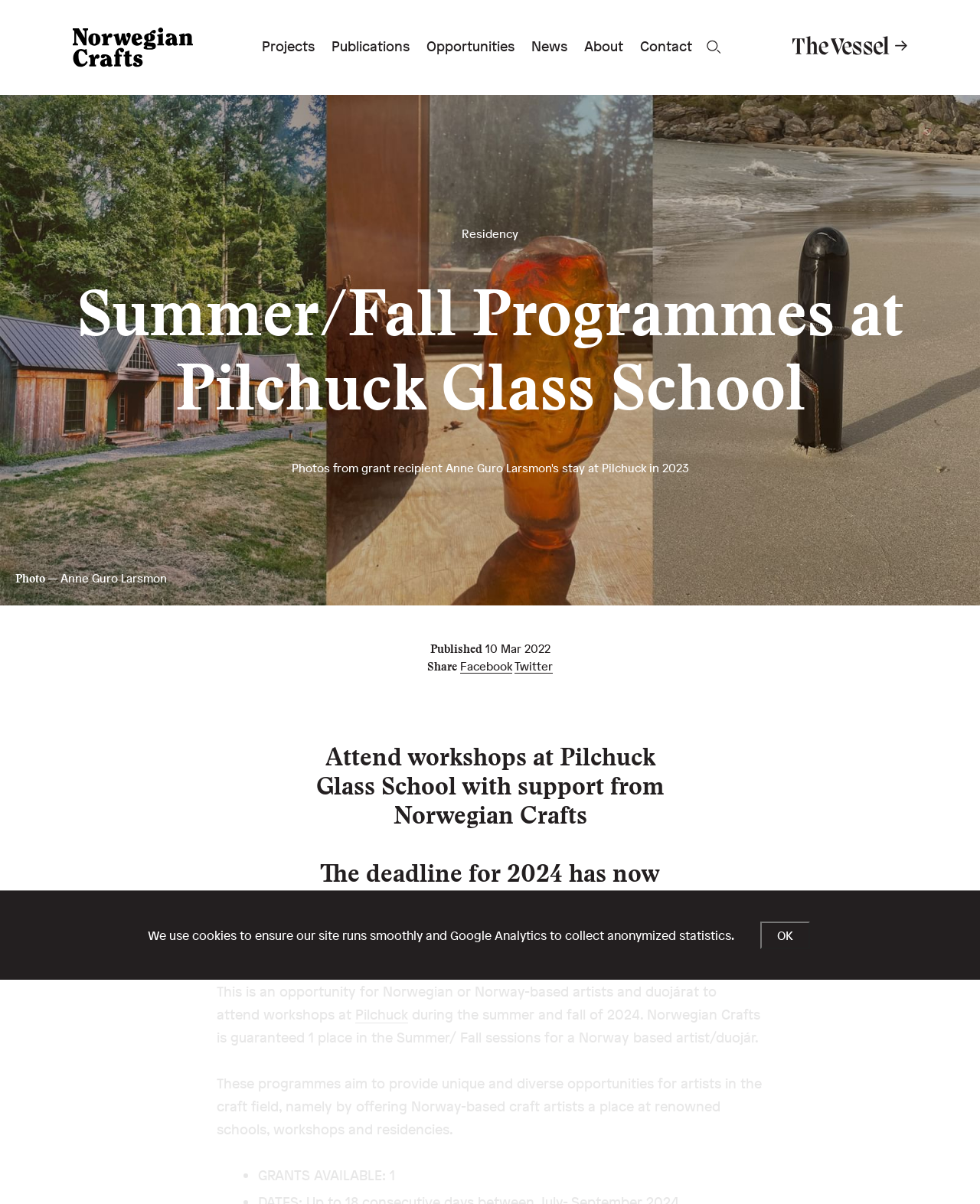Can you find the bounding box coordinates for the UI element given this description: "parent_node: Home aria-label="The Vessel""? Provide the coordinates as four float numbers between 0 and 1: [left, top, right, bottom].

[0.809, 0.03, 0.926, 0.046]